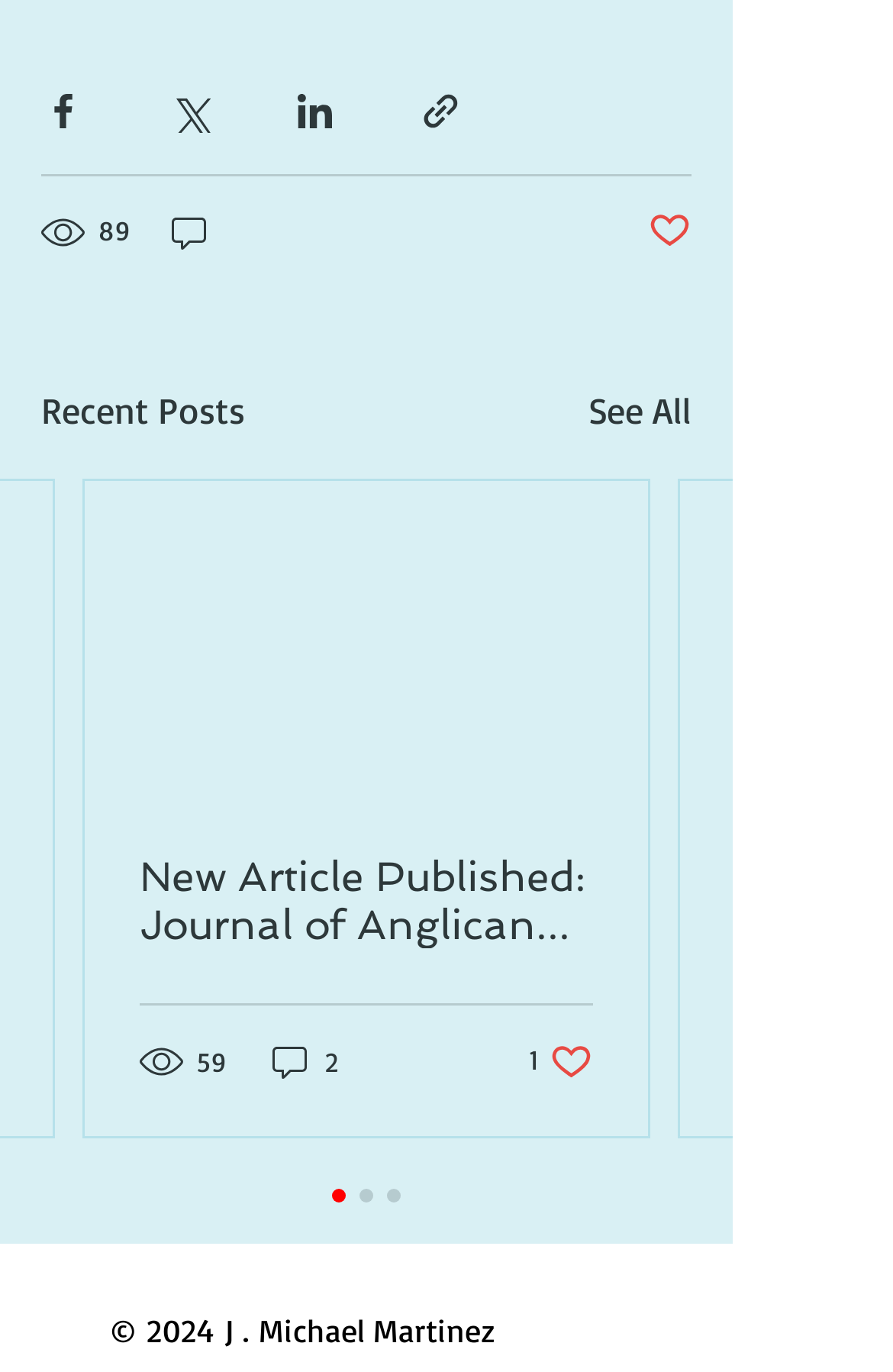Identify the bounding box coordinates of the section that should be clicked to achieve the task described: "See all posts".

[0.659, 0.279, 0.774, 0.319]